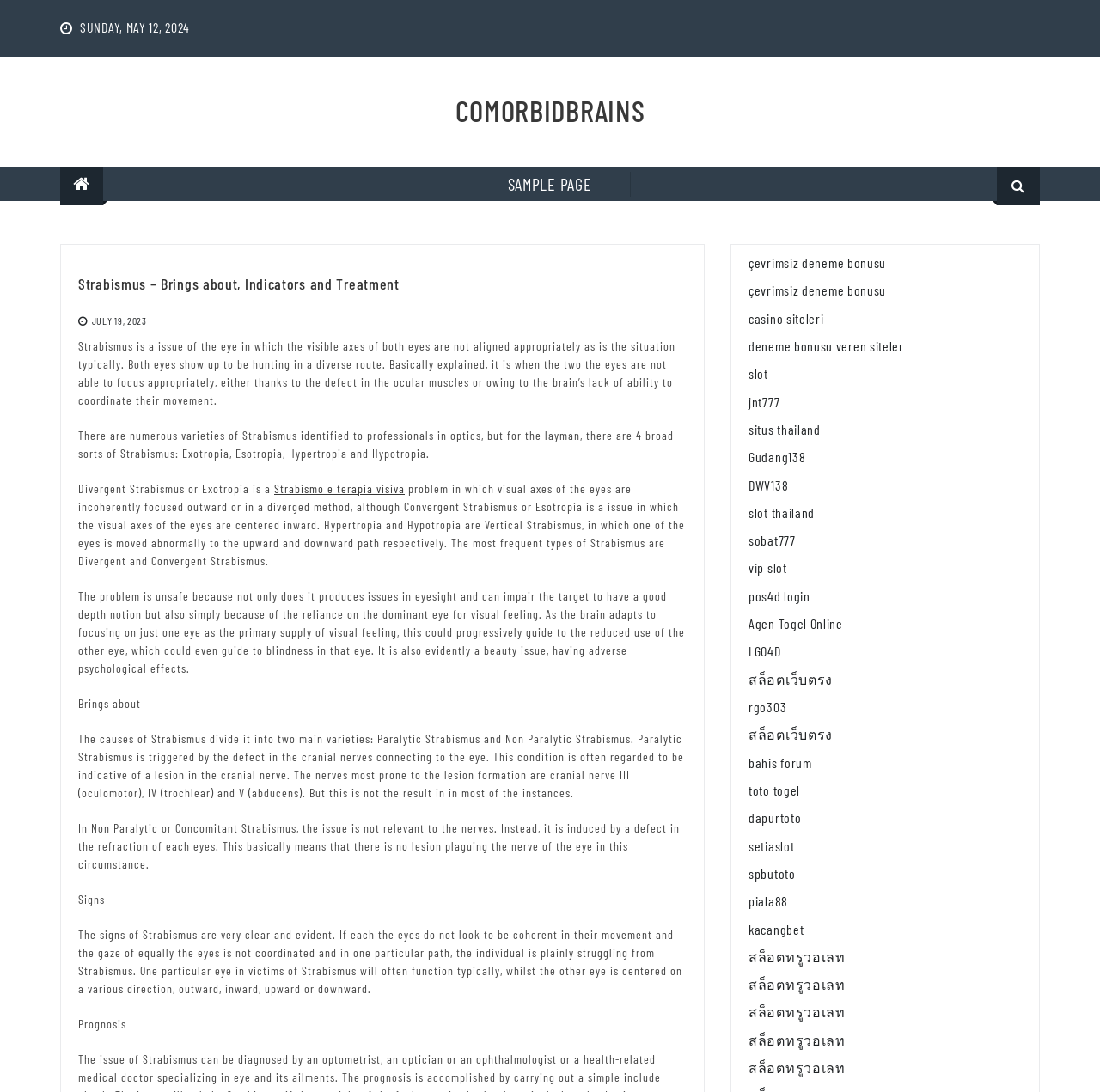Identify and provide the bounding box coordinates of the UI element described: "bahis forum". The coordinates should be formatted as [left, top, right, bottom], with each number being a float between 0 and 1.

[0.68, 0.69, 0.738, 0.705]